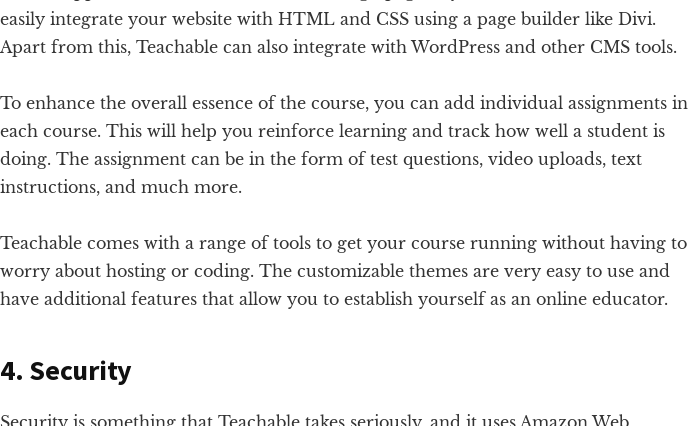Describe all the elements in the image extensively.

The image titled "teachable security" illustrates the robust security features that Teachable employs to safeguard sensitive information. It highlights the platform's encryption protocol for the transmission and storage of data, ensuring that any data shared between users remains protected. Additionally, Teachable actively develops products that adhere to the latest security standards, providing a secure environment for course creators and students alike. This focus on security is crucial for safeguarding the integrity of the learning experience on the platform, where users can choose options that restrict file download capabilities to further protect their content.